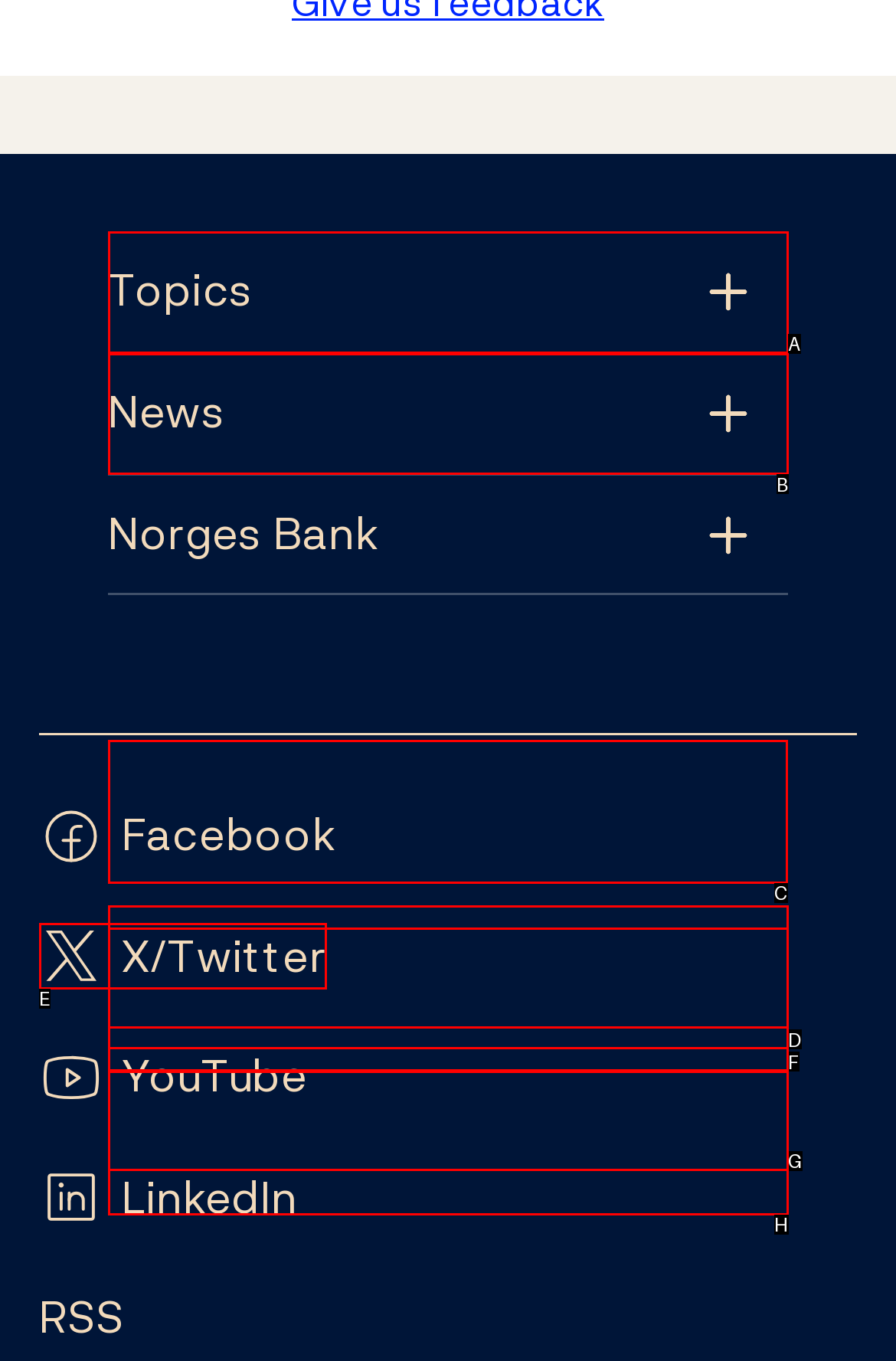Tell me which one HTML element I should click to complete the following instruction: Subscribe
Answer with the option's letter from the given choices directly.

C